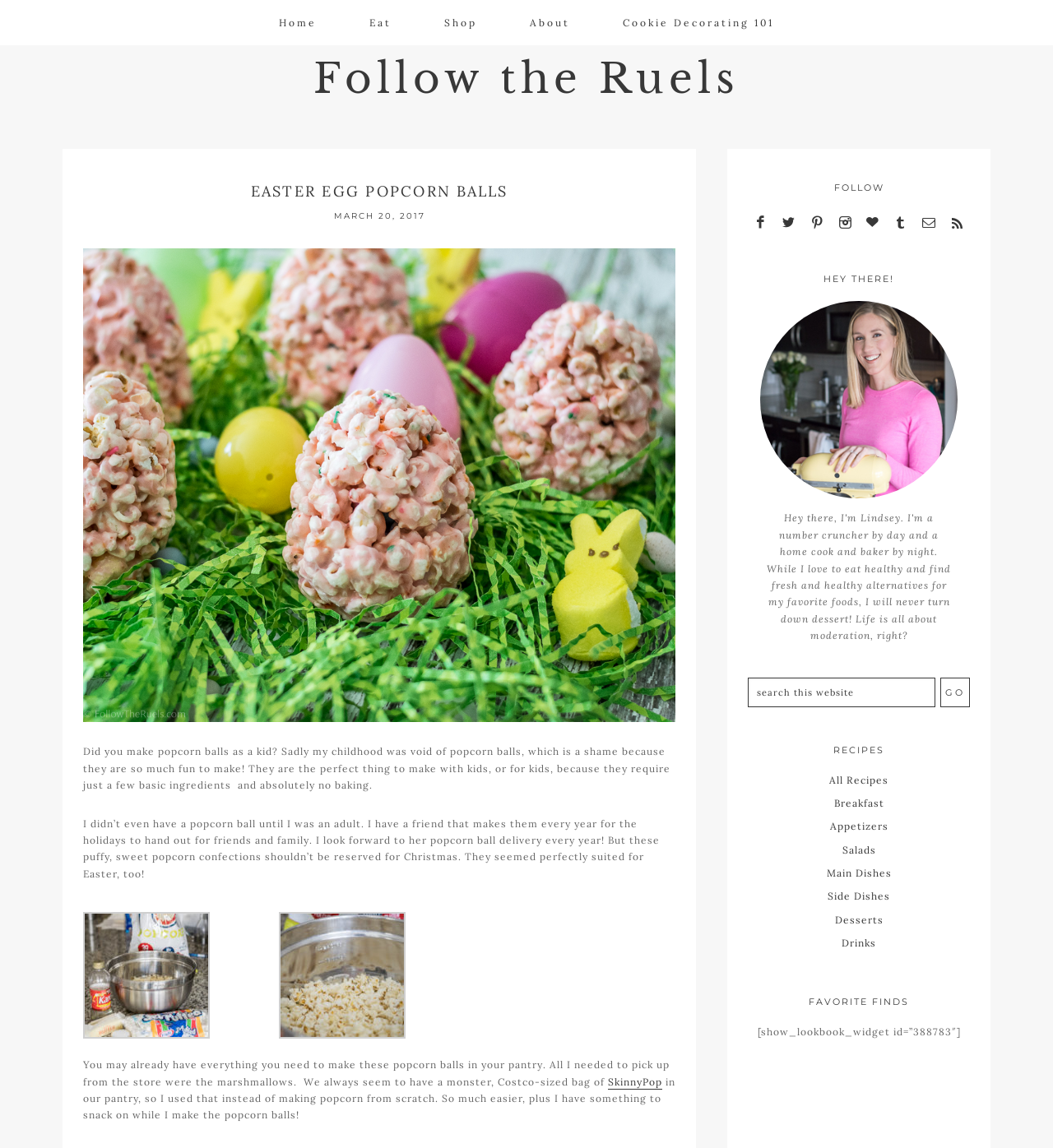Identify the bounding box coordinates for the element you need to click to achieve the following task: "Follow the Ruels". The coordinates must be four float values ranging from 0 to 1, formatted as [left, top, right, bottom].

[0.298, 0.024, 0.702, 0.102]